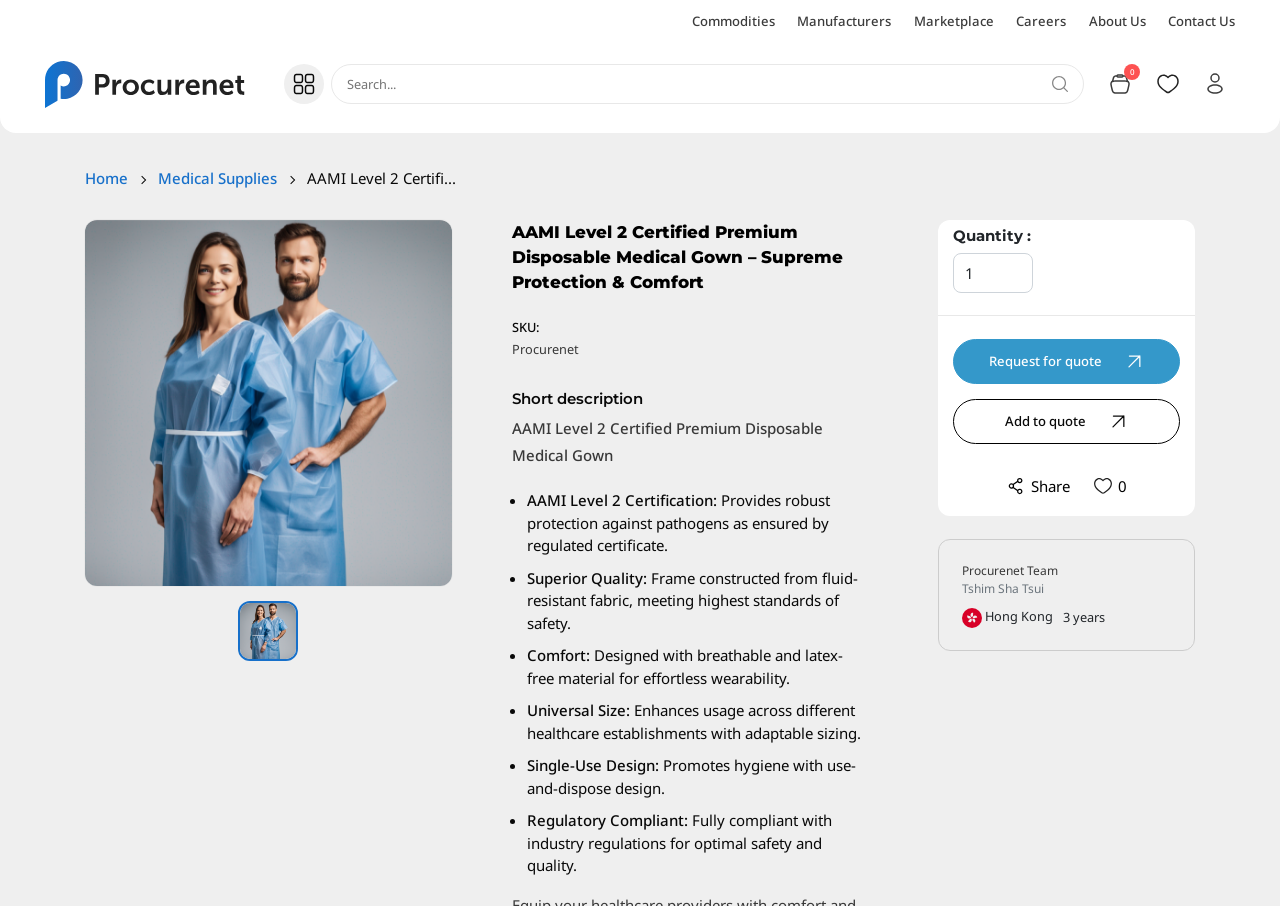Provide a brief response in the form of a single word or phrase:
Is the medical gown reusable?

No